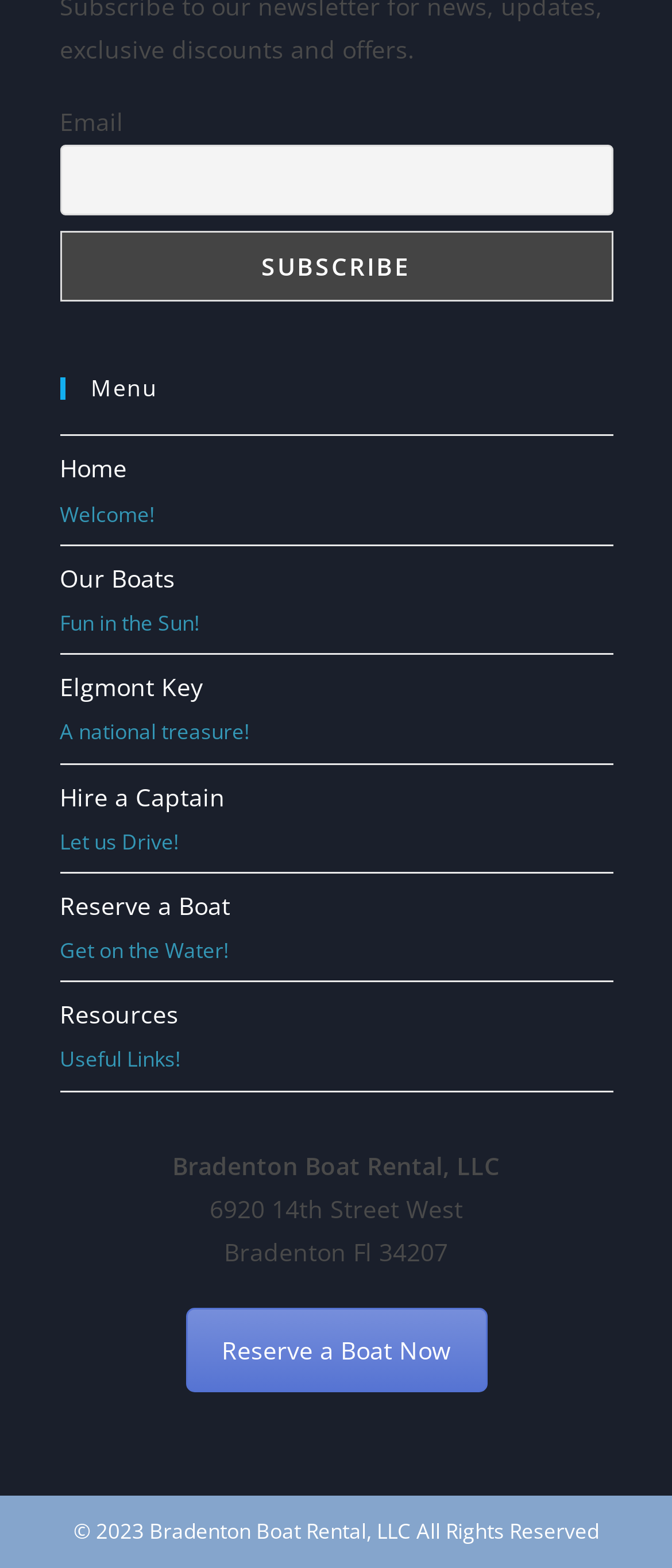Please determine the bounding box coordinates of the element to click on in order to accomplish the following task: "Reserve a boat". Ensure the coordinates are four float numbers ranging from 0 to 1, i.e., [left, top, right, bottom].

[0.088, 0.567, 0.342, 0.615]